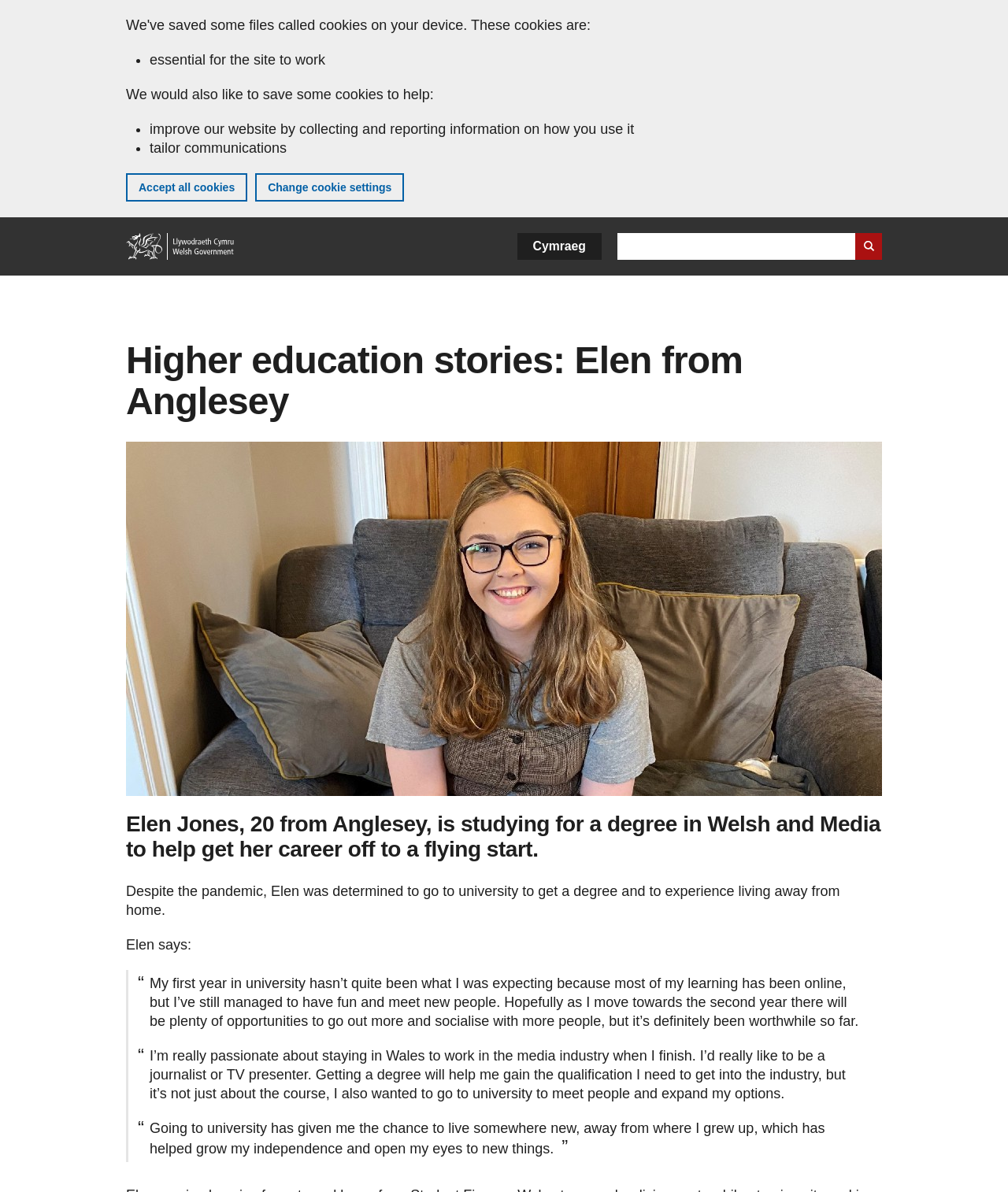What is Elen's career goal?
From the screenshot, supply a one-word or short-phrase answer.

To be a journalist or TV presenter